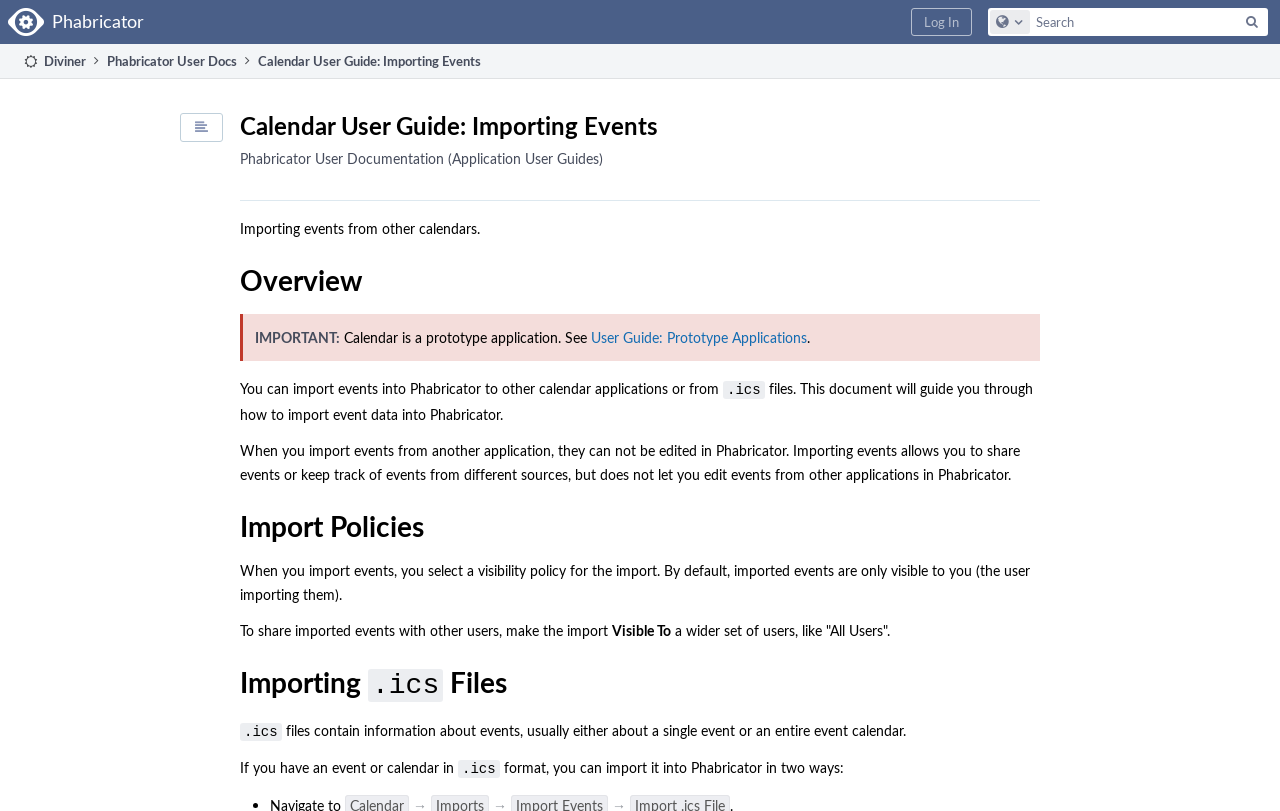Who can see imported events by default?
Provide an in-depth answer to the question, covering all aspects.

According to the webpage, when you import events, they are only visible to you (the user importing them) by default, but you can make the import visible to a wider set of users, like 'All Users'.